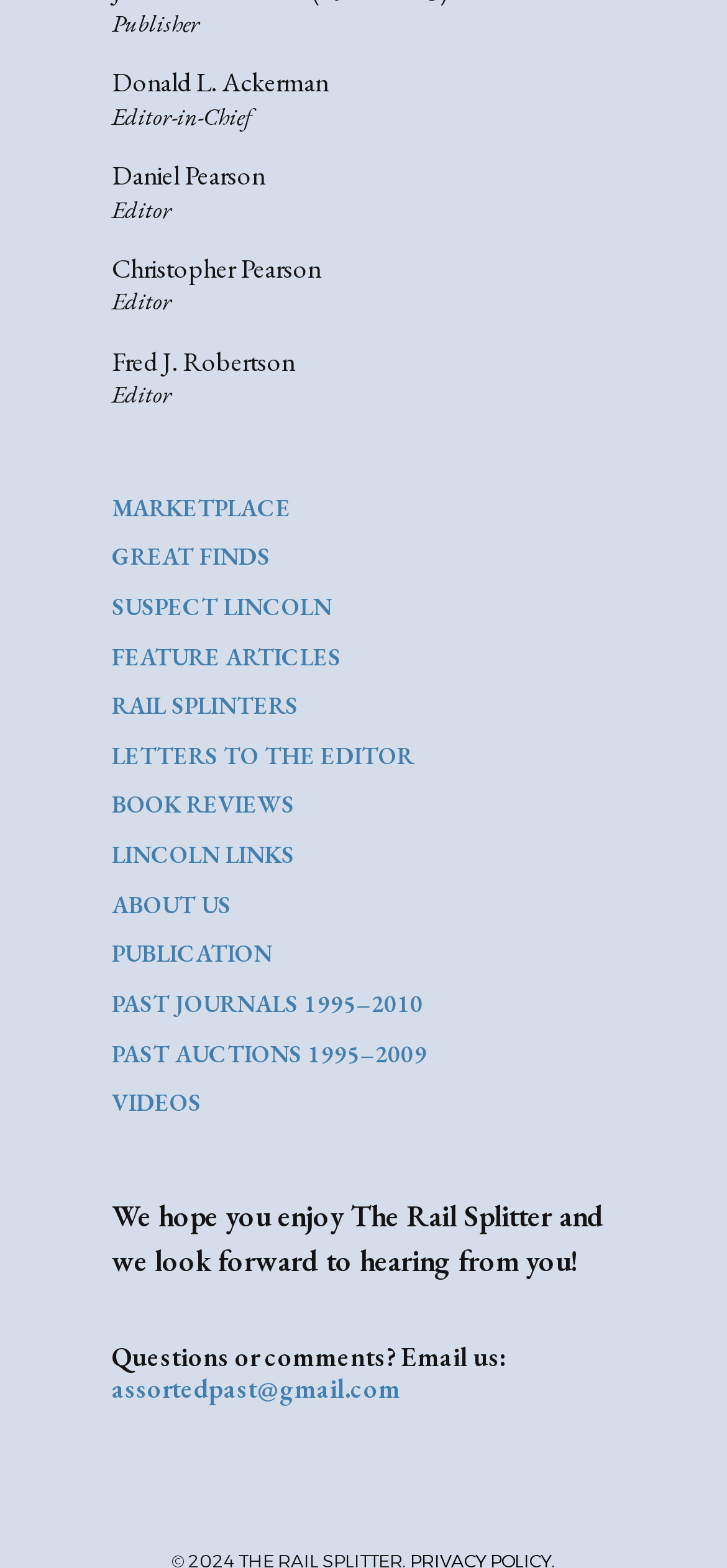Please specify the bounding box coordinates of the element that should be clicked to execute the given instruction: 'Explore the 'PAST JOURNALS 1995–2010' archive'. Ensure the coordinates are four float numbers between 0 and 1, expressed as [left, top, right, bottom].

[0.154, 0.63, 0.582, 0.65]